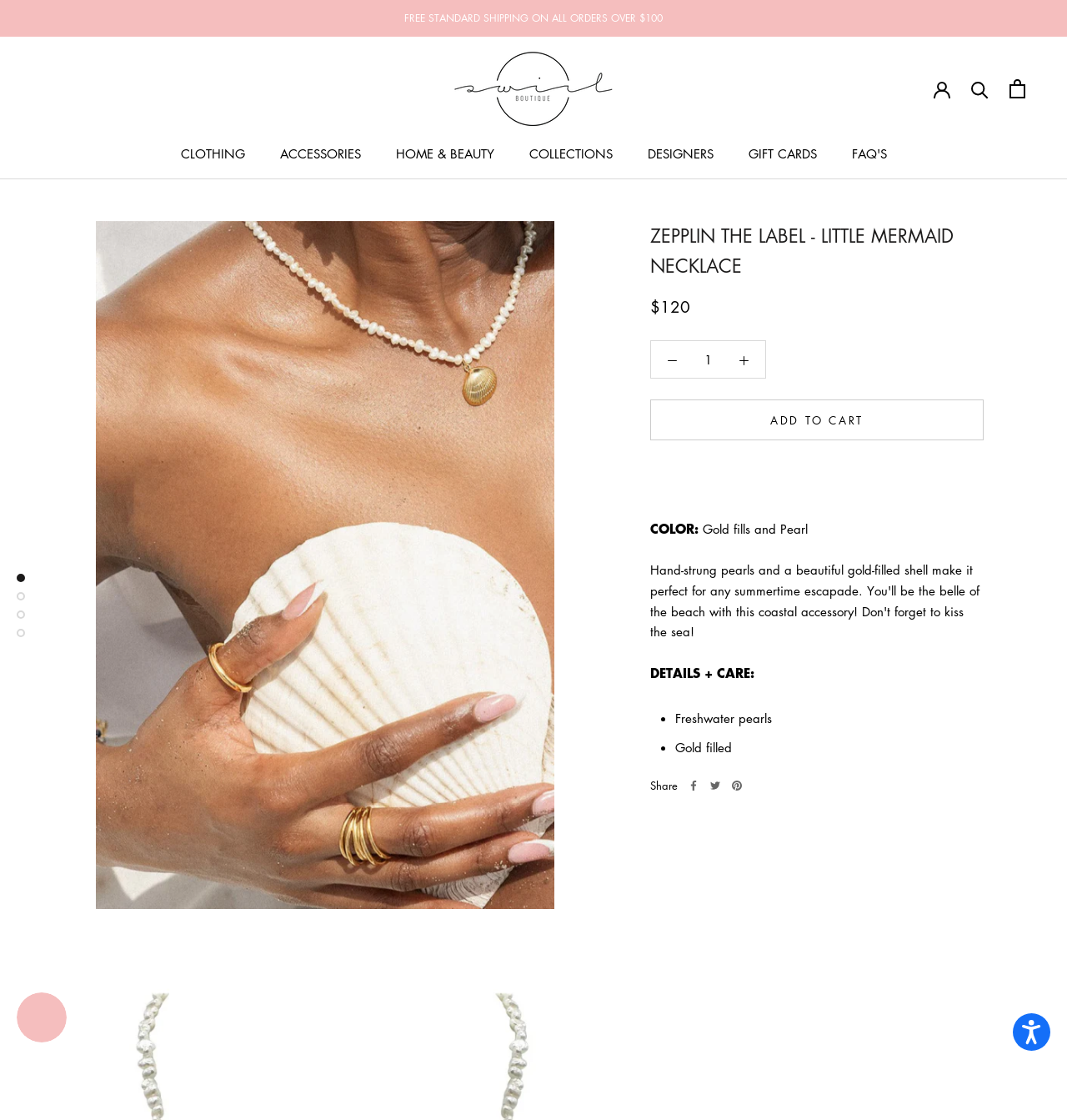Determine the bounding box coordinates of the clickable element to complete this instruction: "View main navigation". Provide the coordinates in the format of four float numbers between 0 and 1, [left, top, right, bottom].

[0.0, 0.128, 1.0, 0.16]